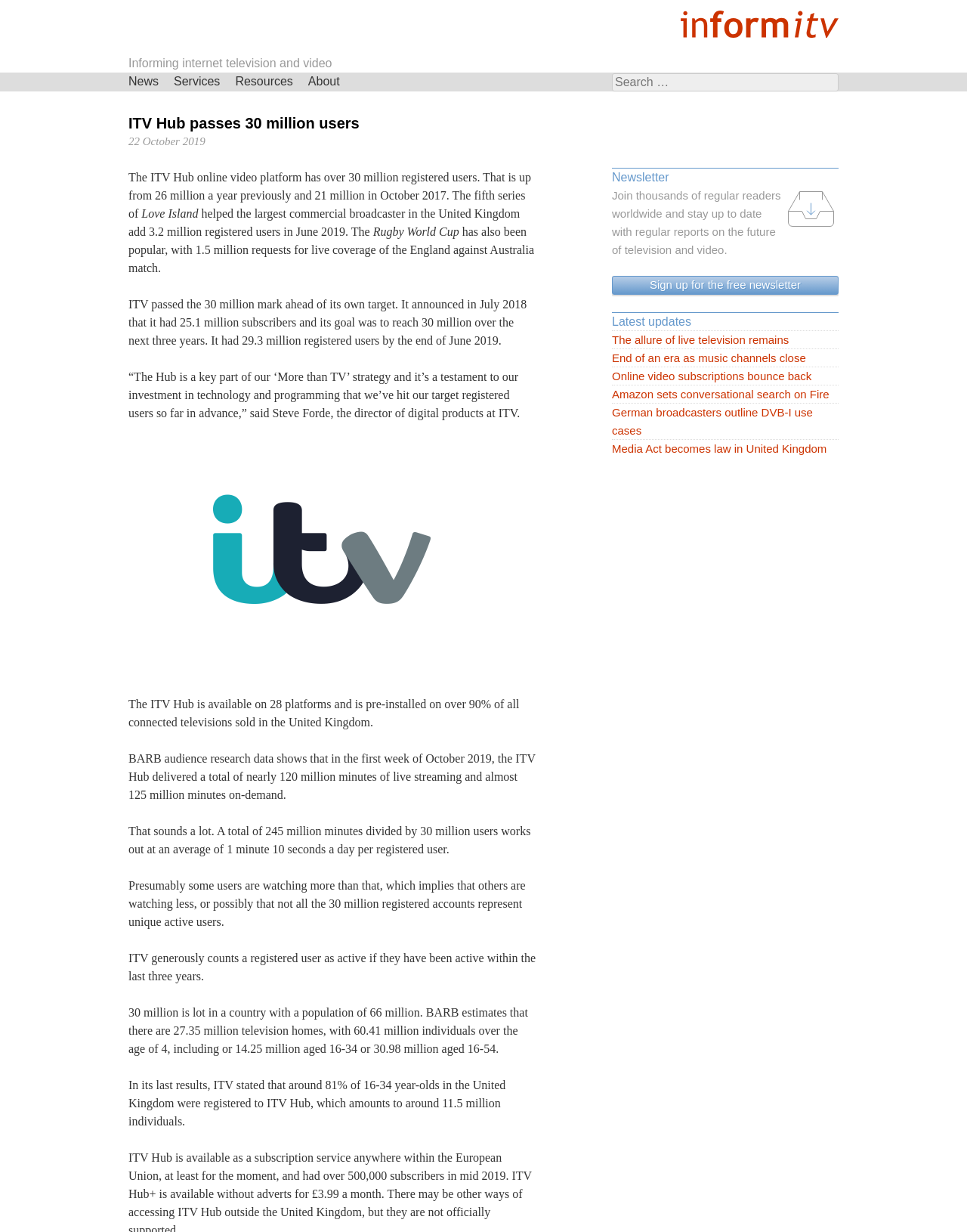Determine the bounding box coordinates for the area that needs to be clicked to fulfill this task: "Read the latest update 'The allure of live television remains'". The coordinates must be given as four float numbers between 0 and 1, i.e., [left, top, right, bottom].

[0.633, 0.269, 0.867, 0.283]